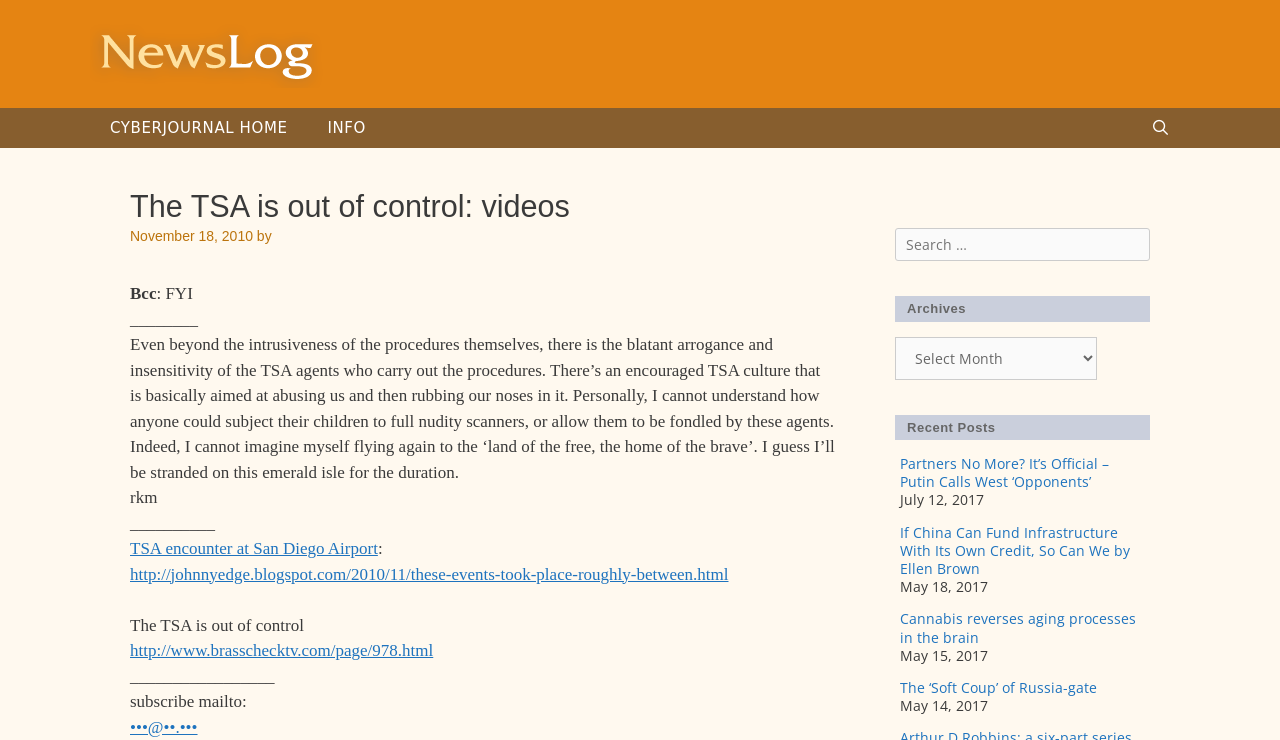Determine the bounding box coordinates of the target area to click to execute the following instruction: "Click on the 'Newslog' link."

[0.07, 0.058, 0.254, 0.084]